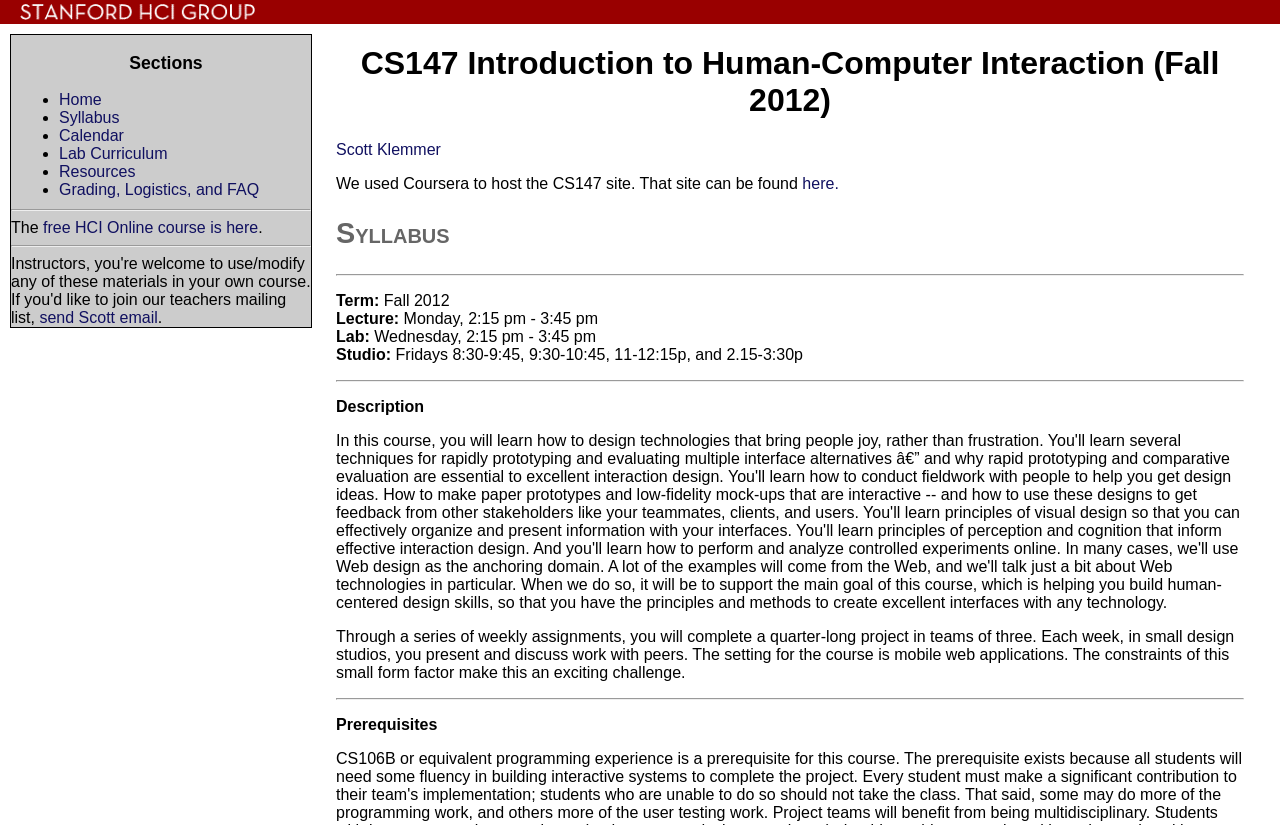Using the given description, provide the bounding box coordinates formatted as (top-left x, top-left y, bottom-right x, bottom-right y), with all values being floating point numbers between 0 and 1. Description: Grading, Logistics, and FAQ

[0.046, 0.22, 0.202, 0.24]